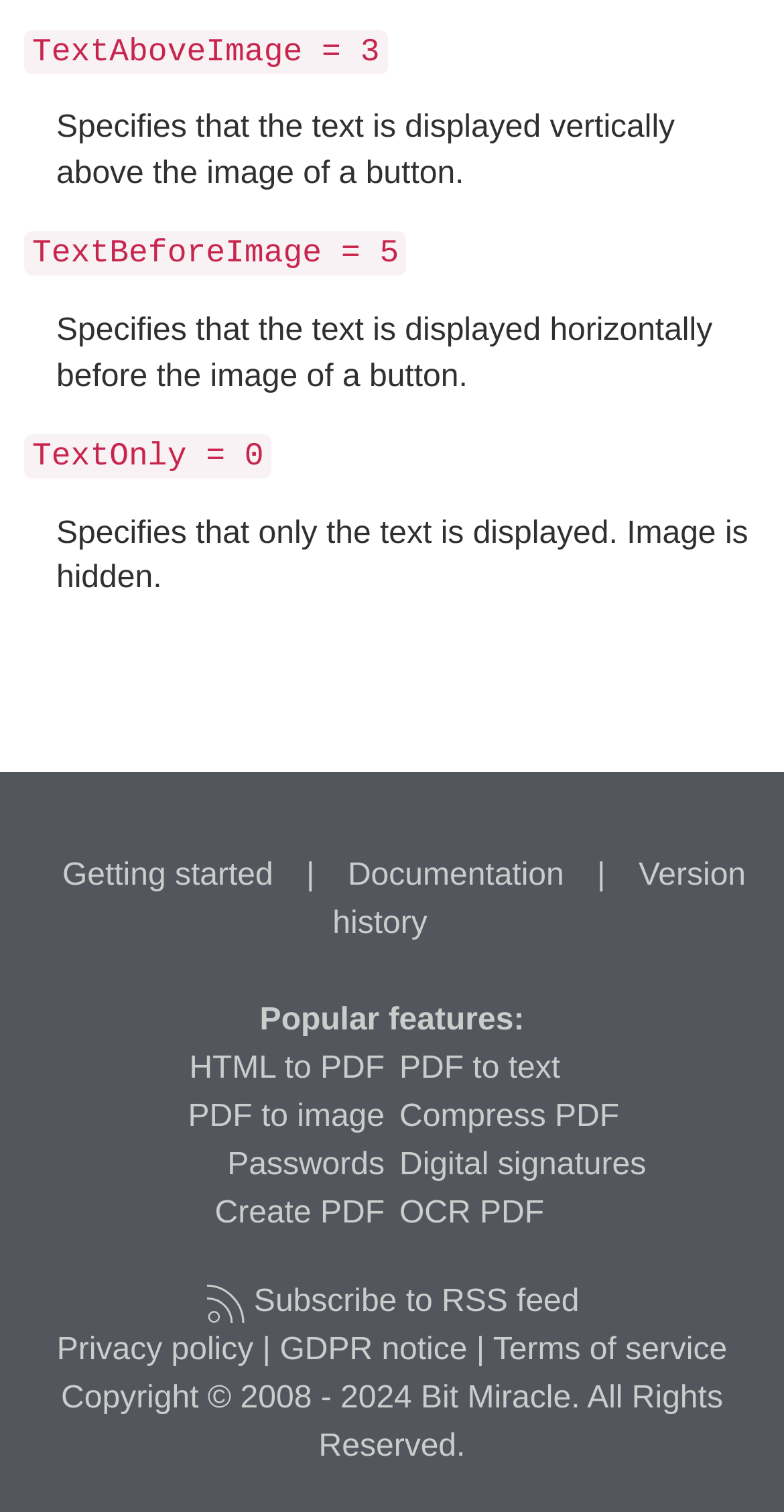Please identify the bounding box coordinates of the element's region that should be clicked to execute the following instruction: "Learn about HTML to PDF". The bounding box coordinates must be four float numbers between 0 and 1, i.e., [left, top, right, bottom].

[0.241, 0.696, 0.491, 0.718]